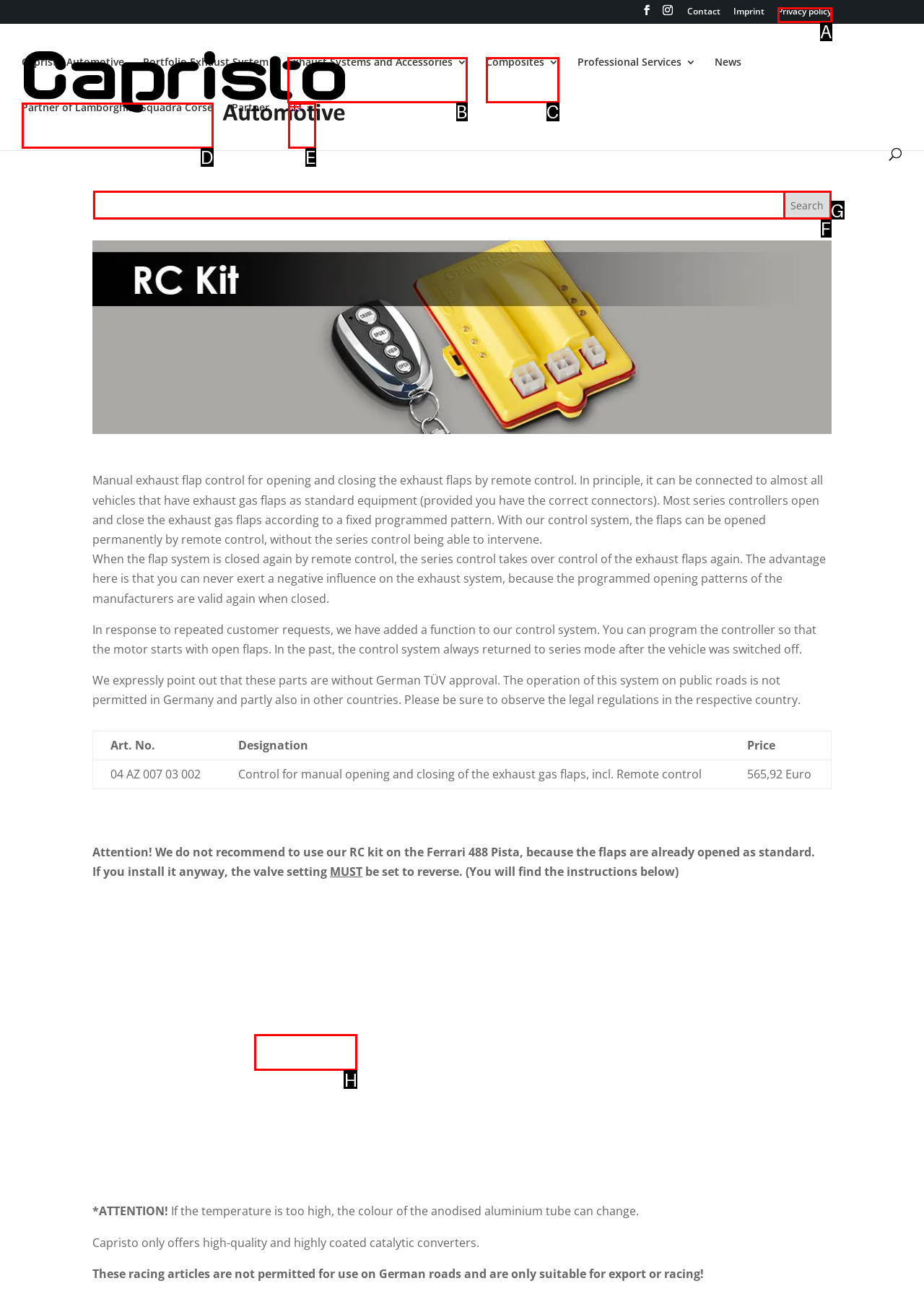Tell me which one HTML element best matches the description: Instruction valve adjustment 488 pista Answer with the option's letter from the given choices directly.

H